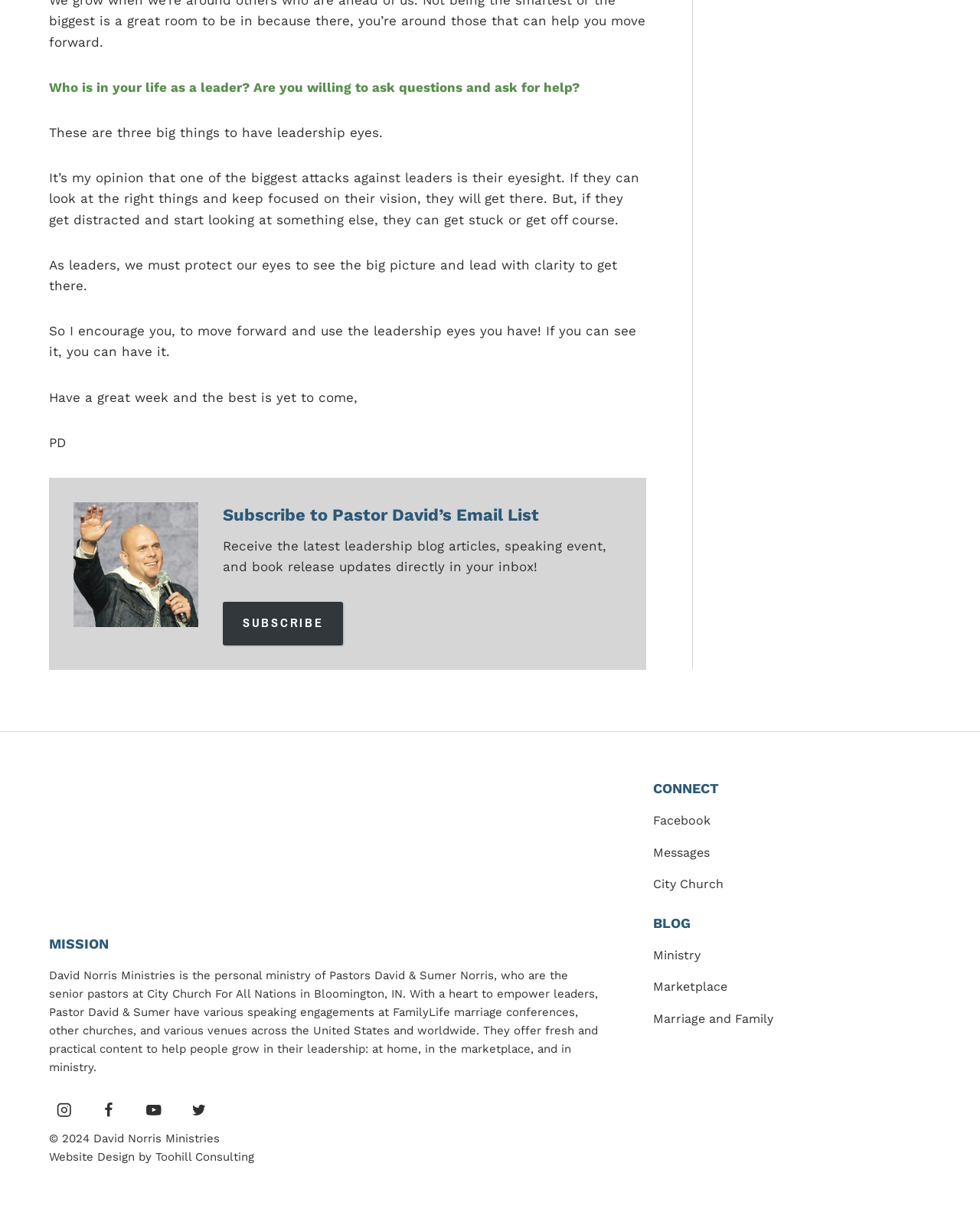Reply to the question with a single word or phrase:
What is the purpose of the ministry according to the webpage?

To empower leaders